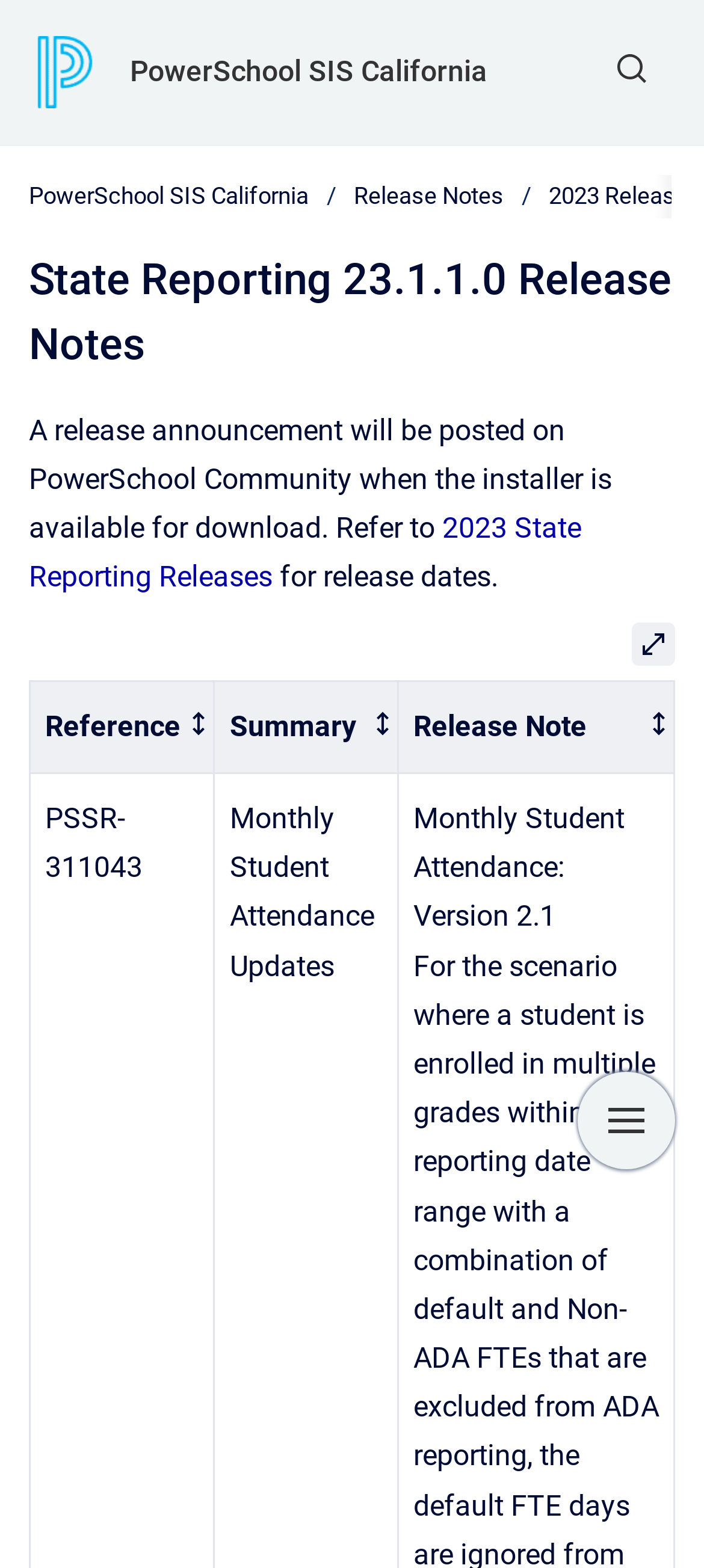Offer a meticulous description of the webpage's structure and content.

The webpage appears to be a release notes page for PowerSchool SIS California, specifically for the 23.1.1.0 version. At the top left, there is a small image and a link, likely a logo or icon. Next to it, there is a link to "PowerSchool SIS California". 

On the top right, there is a button to "Show search form". Below it, there is a navigation breadcrumb with two links: "PowerSchool SIS California" and "Release Notes". 

The main content of the page starts with a header that reads "State Reporting 23.1.1.0 Release Notes". Below the header, there is a paragraph of text that announces the upcoming release of an installer and refers to the 2023 State Reporting Releases for release dates. The text includes a link to the releases. 

On the right side of the page, near the top, there is a button labeled "Open" that opens a dialog with a table. The table has three columns: Reference, Summary, and Release Note, each with a header that allows sorting in ascending order. 

At the bottom right of the page, there is a button to "Show navigation".